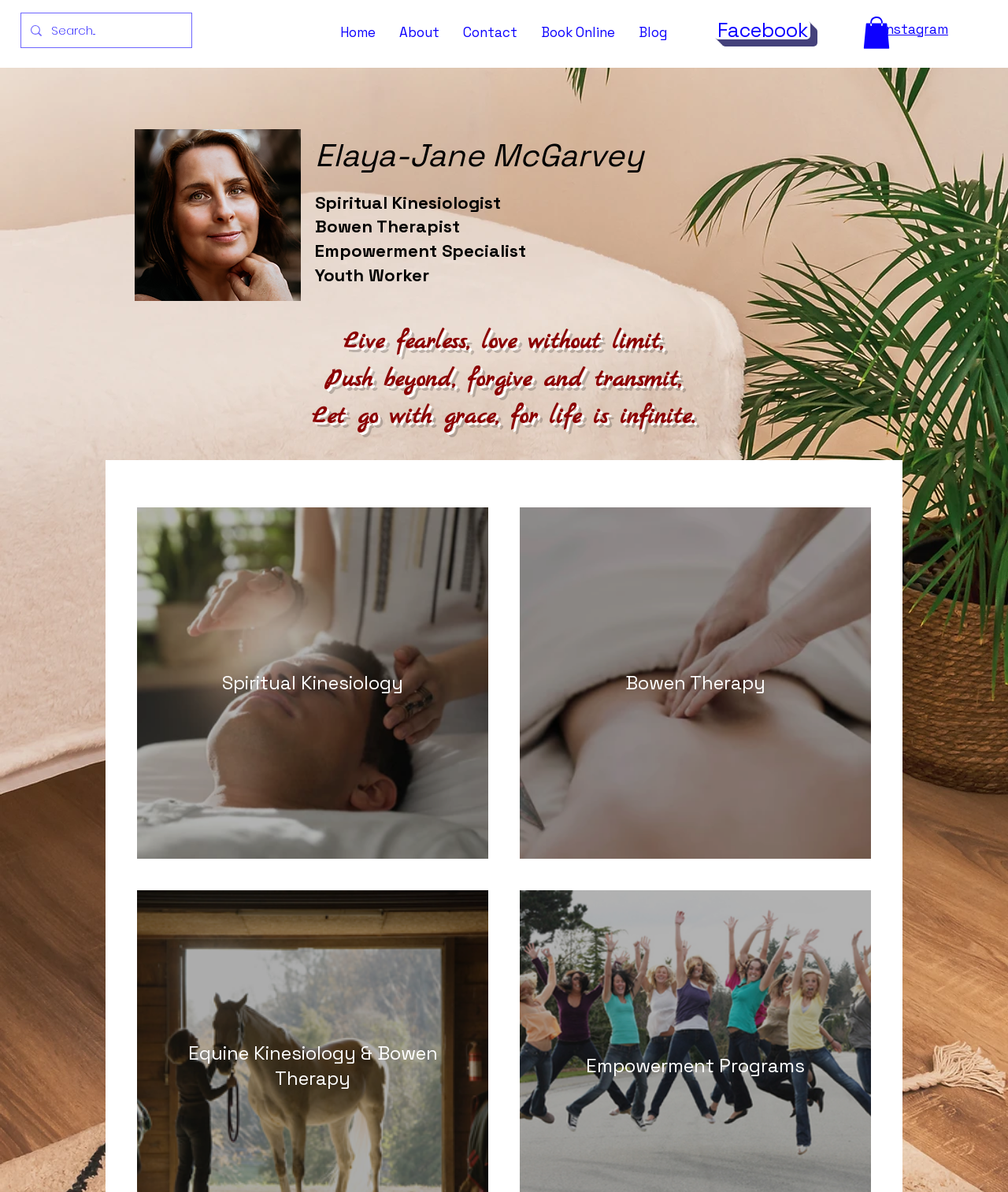How many social media links are on the page?
Using the information from the image, answer the question thoroughly.

I found the answer by looking at the link elements with the text 'Facebook' and 'Instagram'. These are the only two social media links on the page.